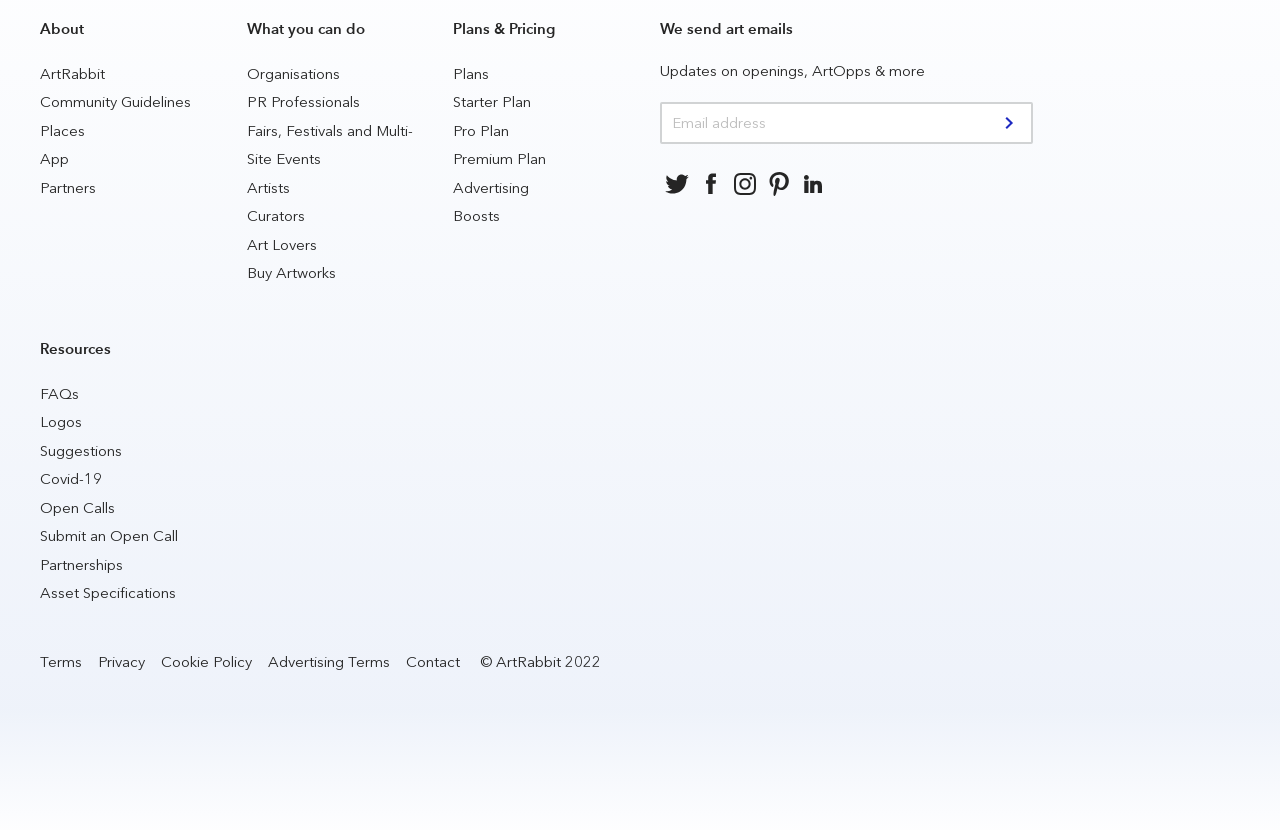Answer in one word or a short phrase: 
What is the purpose of the textbox?

To receive art emails